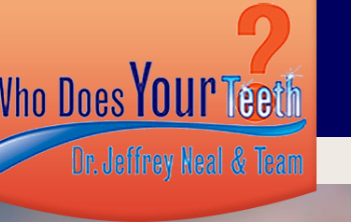Describe all the elements and aspects of the image comprehensively.

The image displays the colorful logo for a dental practice, prominently featuring the phrase "Who Does Your Teeth?" This engaging design is complemented by the name "Dr. Jeffrey Neal & Team," which highlights the professional team behind the services offered. The logo employs a playful font, with vibrant colors that capture attention, suggesting an inviting and friendly atmosphere. This visual element conveys the practice's focus on personal care and cosmetic dentistry, inviting potential patients to enhance their smiles through the services provided by Dr. Neal and his team in Henrico, Virginia.